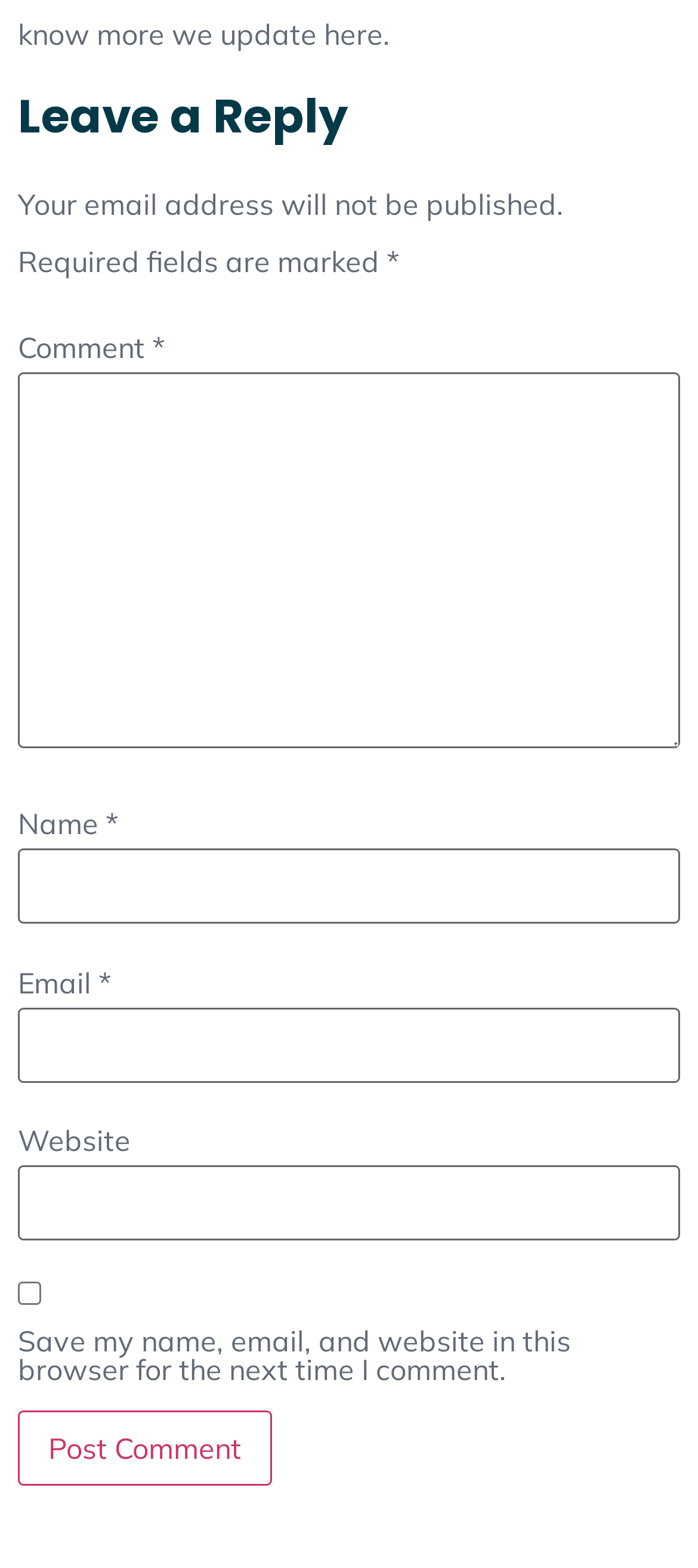Provide a short answer using a single word or phrase for the following question: 
What is the text on the button used to submit the comment?

Post Comment